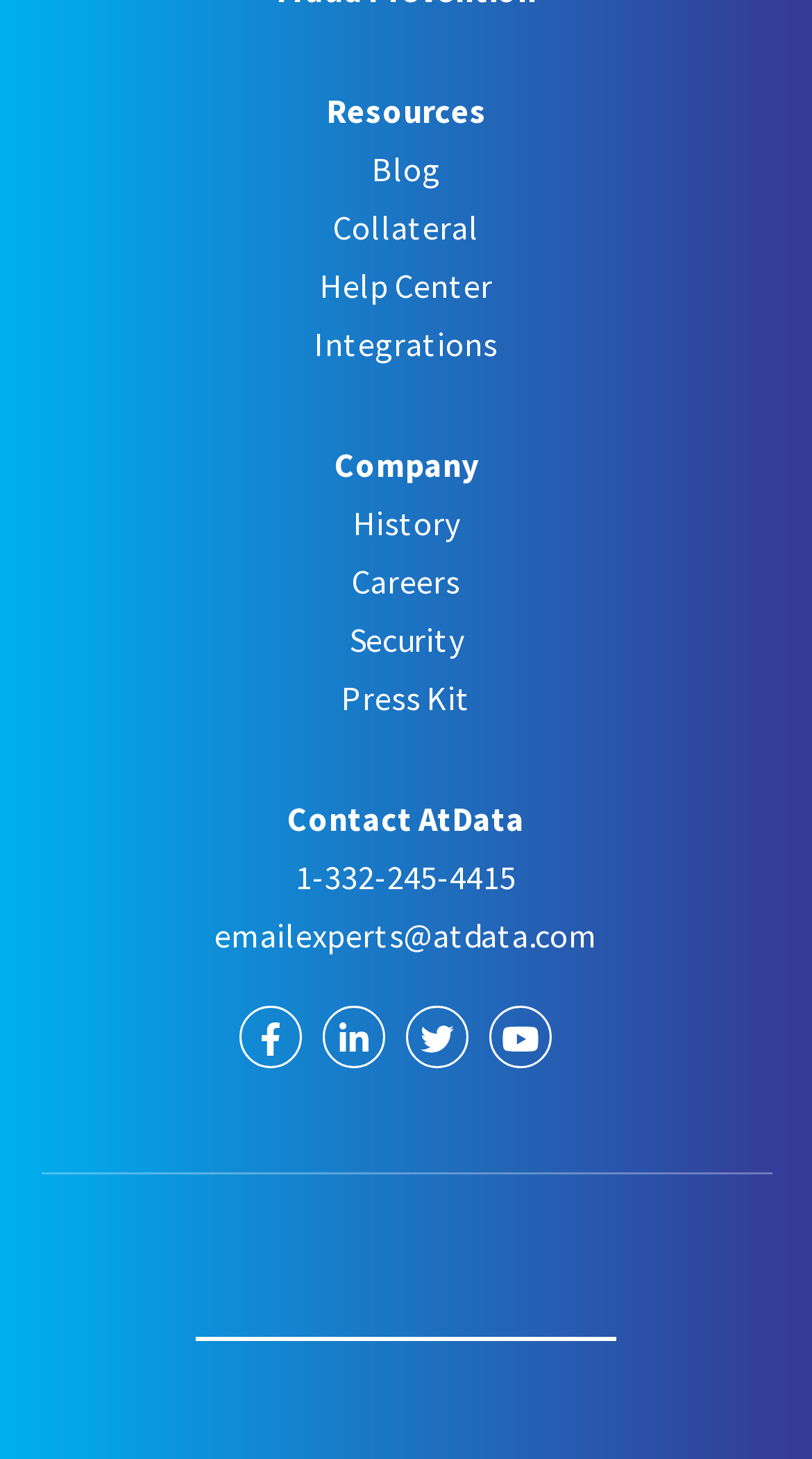Determine the bounding box coordinates for the HTML element described here: "Visit us on YouTube".

[0.603, 0.69, 0.679, 0.733]